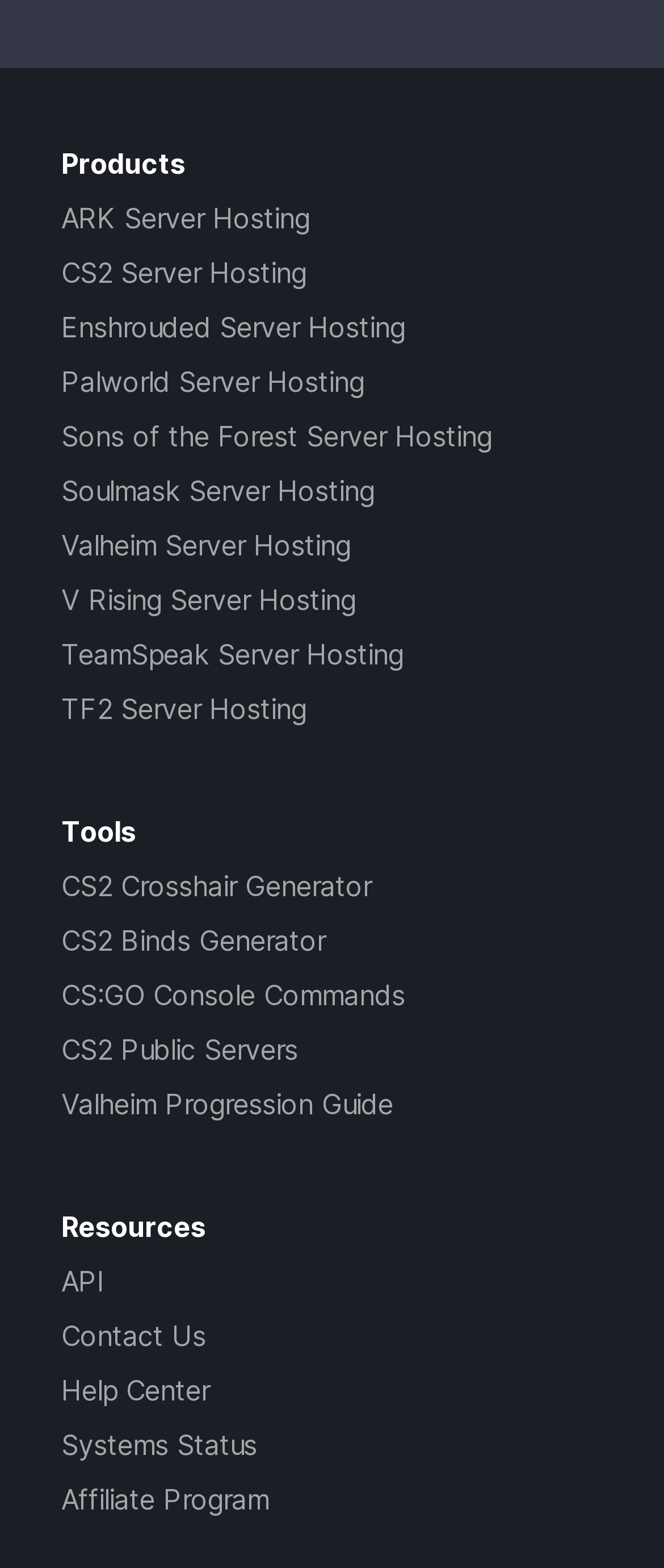Ascertain the bounding box coordinates for the UI element detailed here: "API". The coordinates should be provided as [left, top, right, bottom] with each value being a float between 0 and 1.

[0.092, 0.806, 0.159, 0.828]